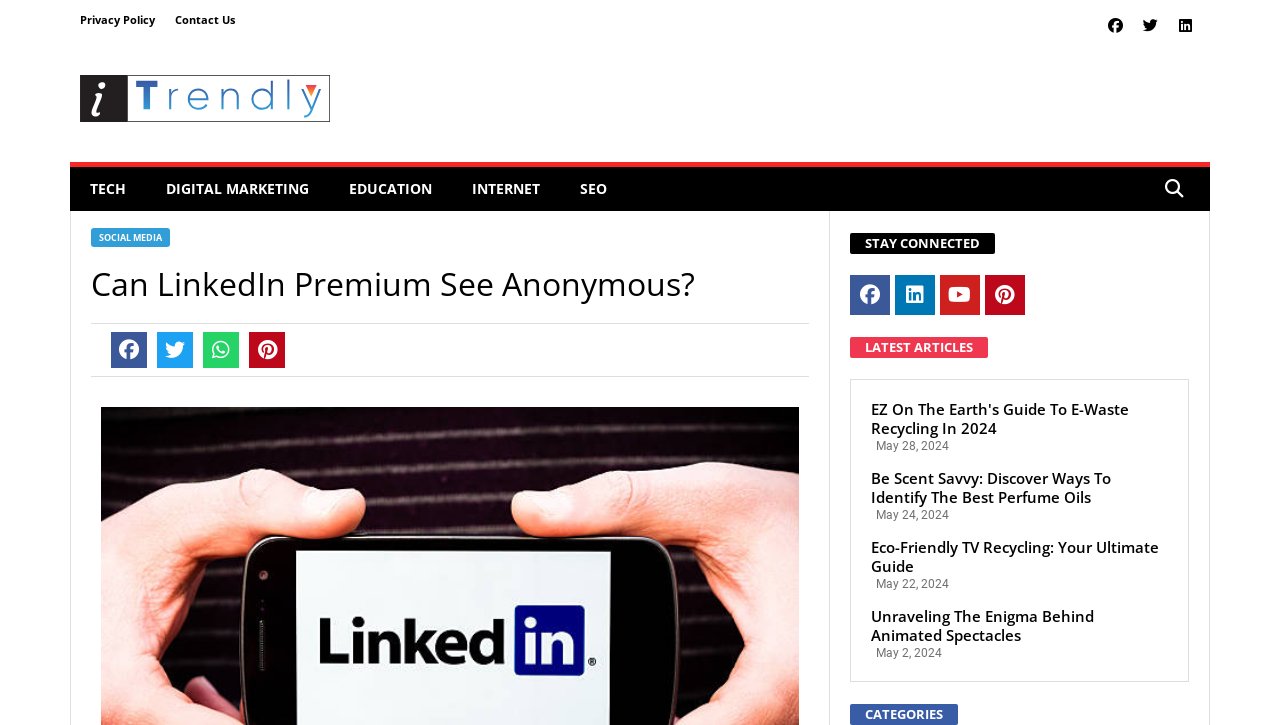Identify the bounding box coordinates of the clickable region necessary to fulfill the following instruction: "Click on the 'STAY CONNECTED' button". The bounding box coordinates should be four float numbers between 0 and 1, i.e., [left, top, right, bottom].

[0.664, 0.322, 0.777, 0.351]